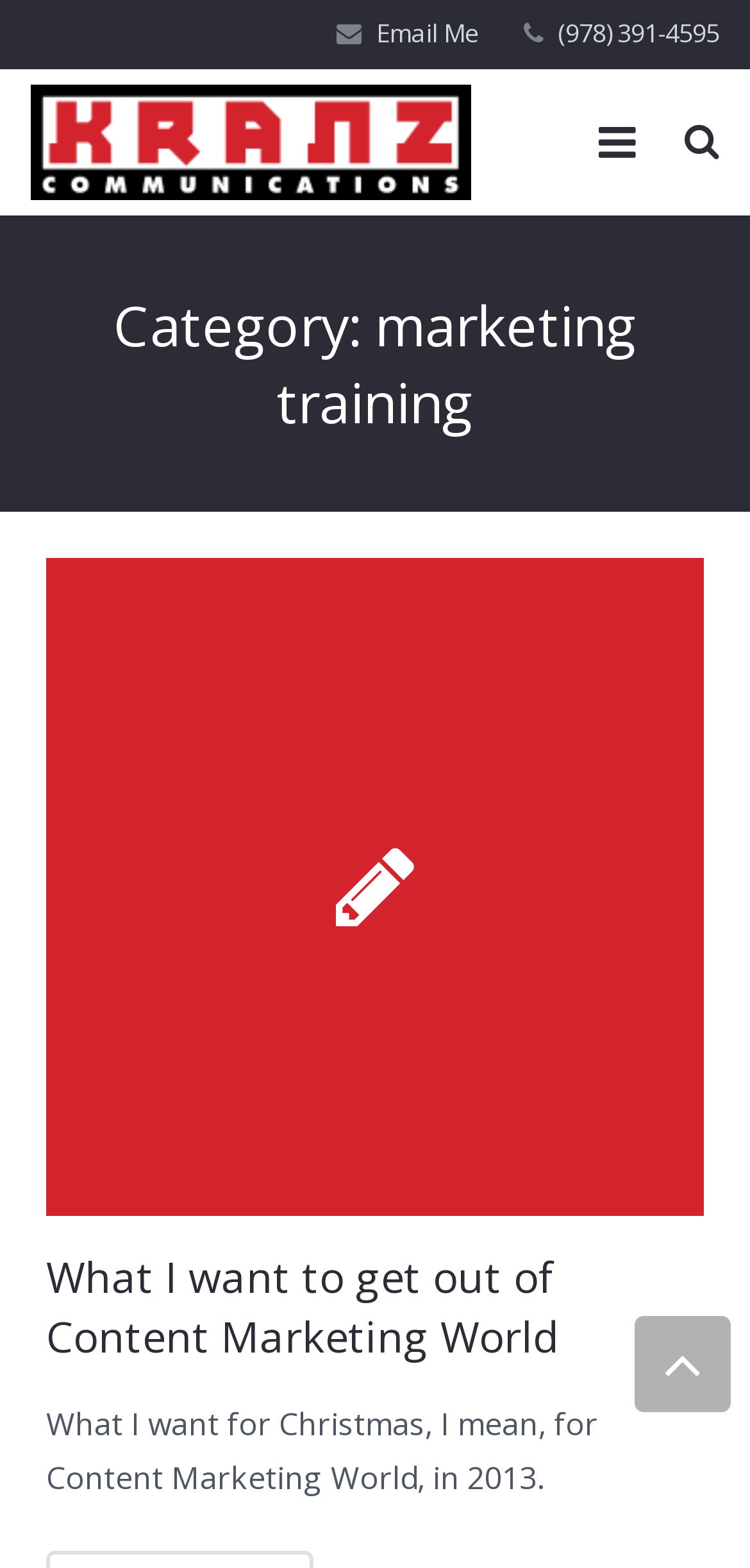Use a single word or phrase to answer the question: What is the title of the blog post?

What I want to get out of Content Marketing World